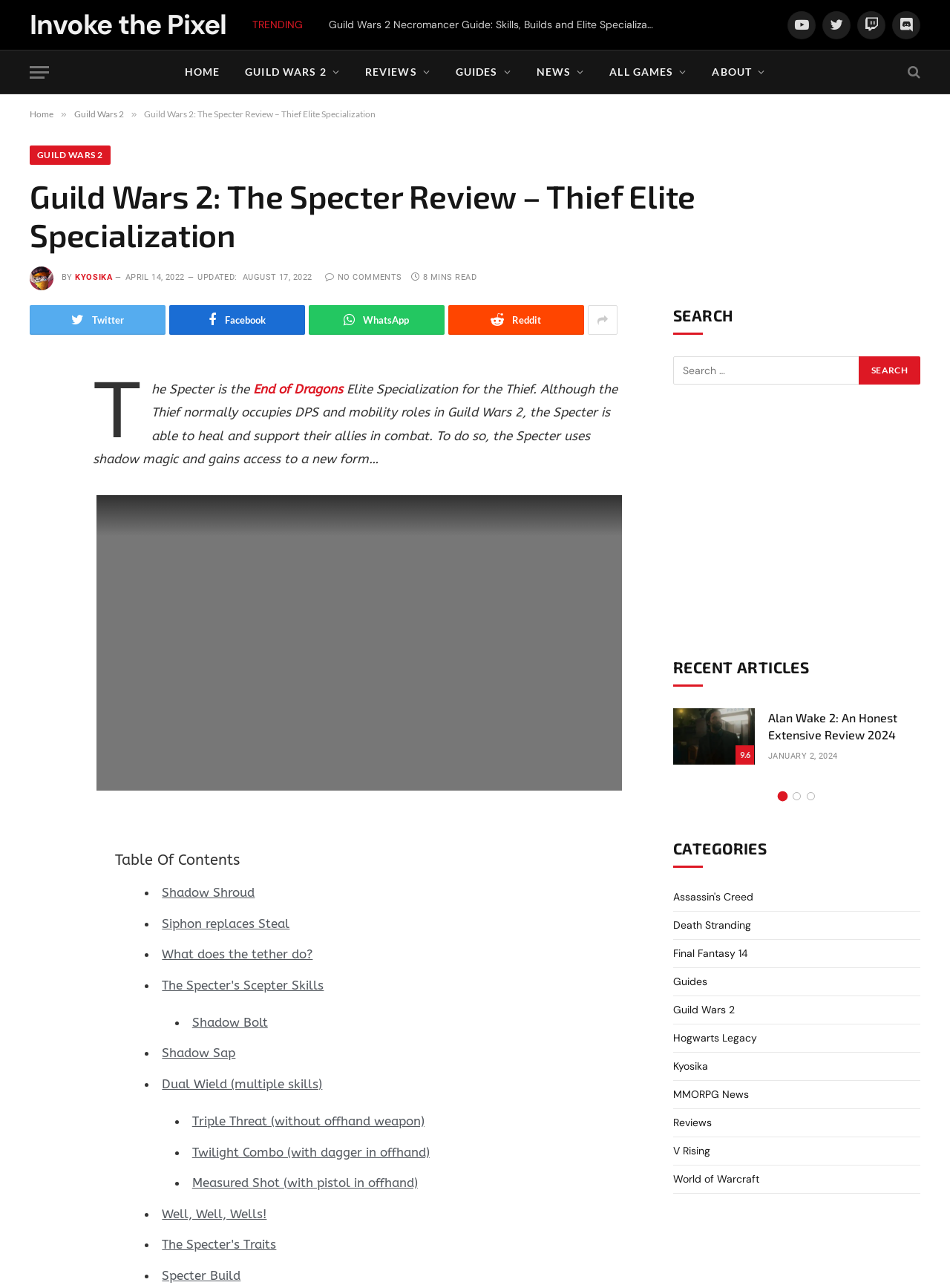Please identify the bounding box coordinates of the region to click in order to complete the task: "Share the article on Twitter". The coordinates must be four float numbers between 0 and 1, specified as [left, top, right, bottom].

[0.178, 0.237, 0.321, 0.26]